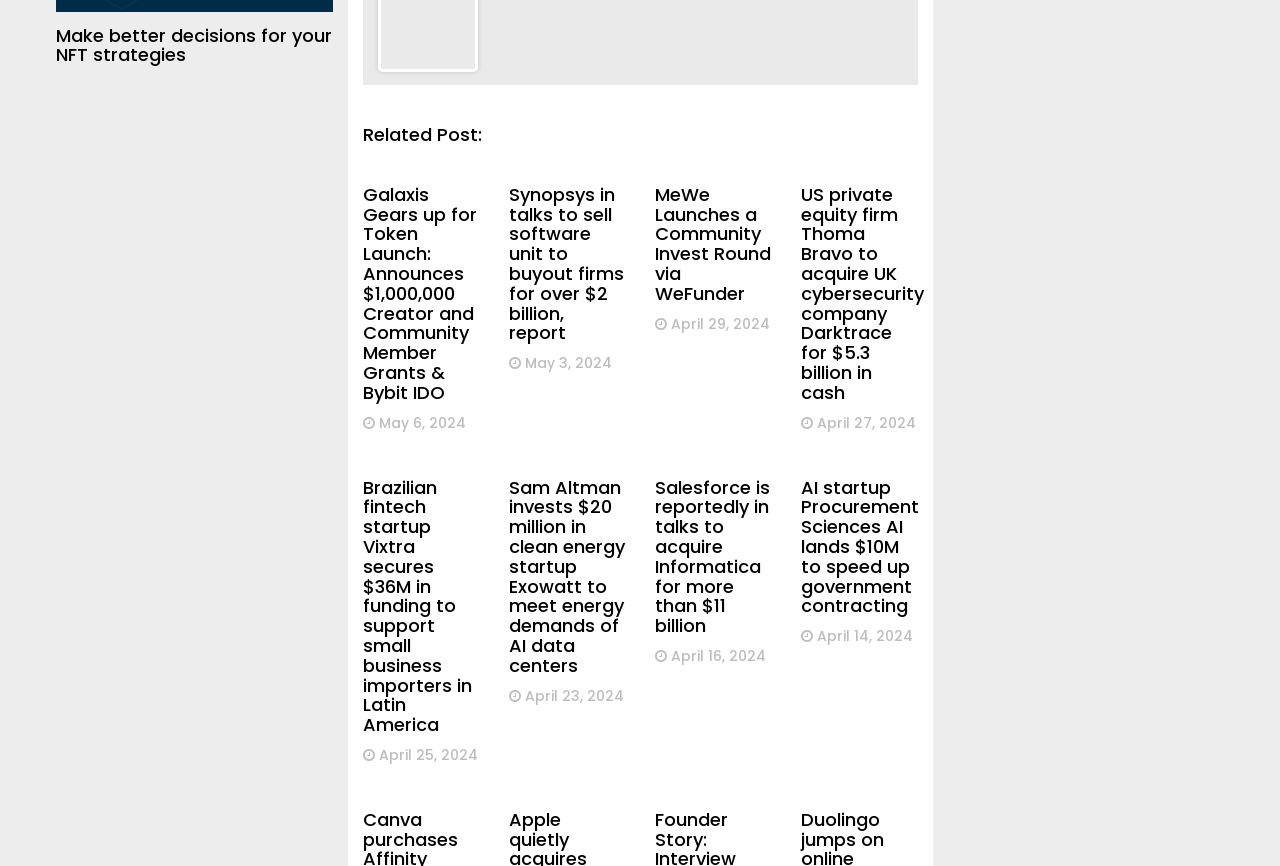Could you highlight the region that needs to be clicked to execute the instruction: "Check out Brazilian fintech startup Vixtra secures funding"?

[0.283, 0.548, 0.368, 0.851]